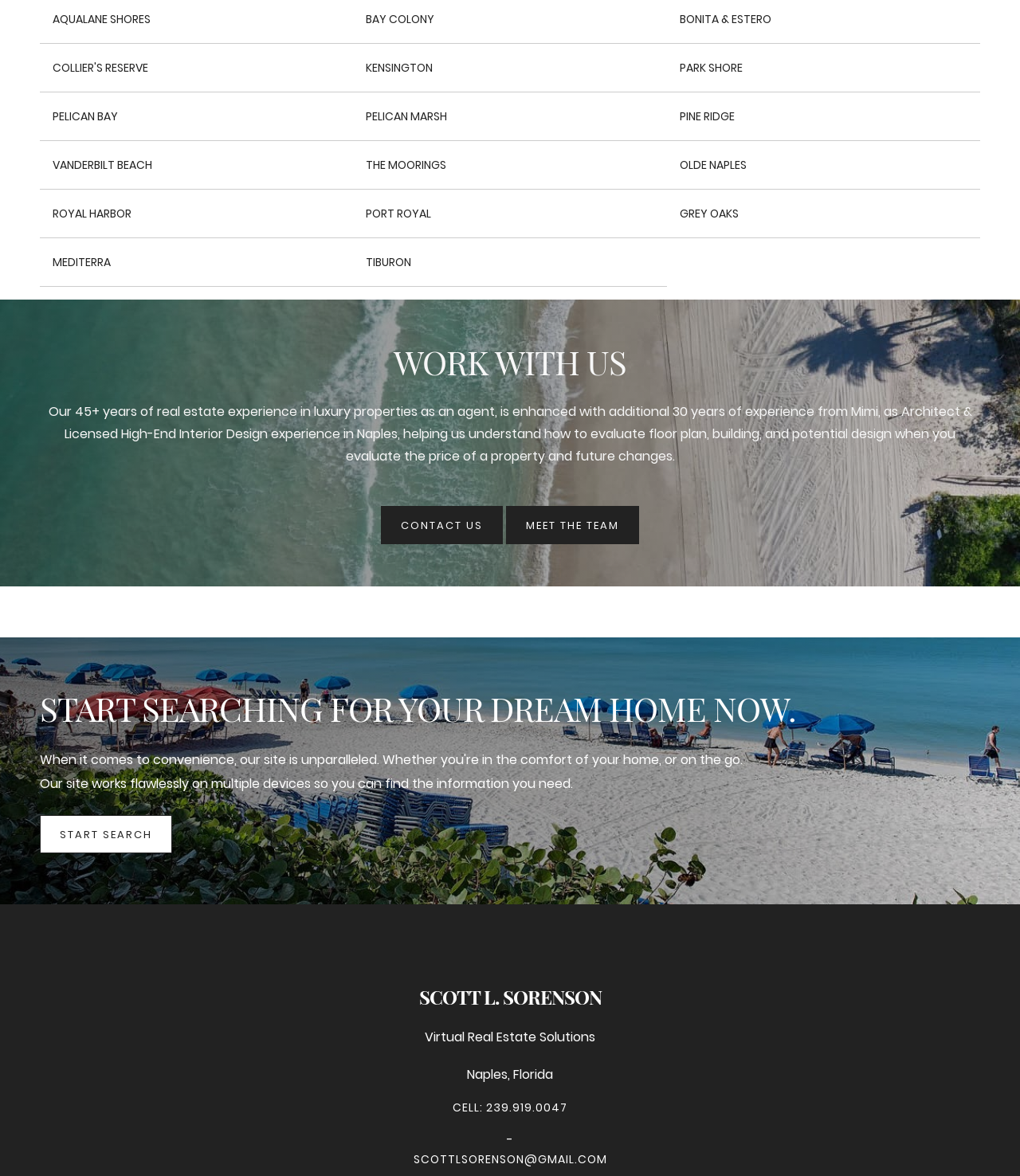Give a one-word or phrase response to the following question: How many links are there in the top section?

12